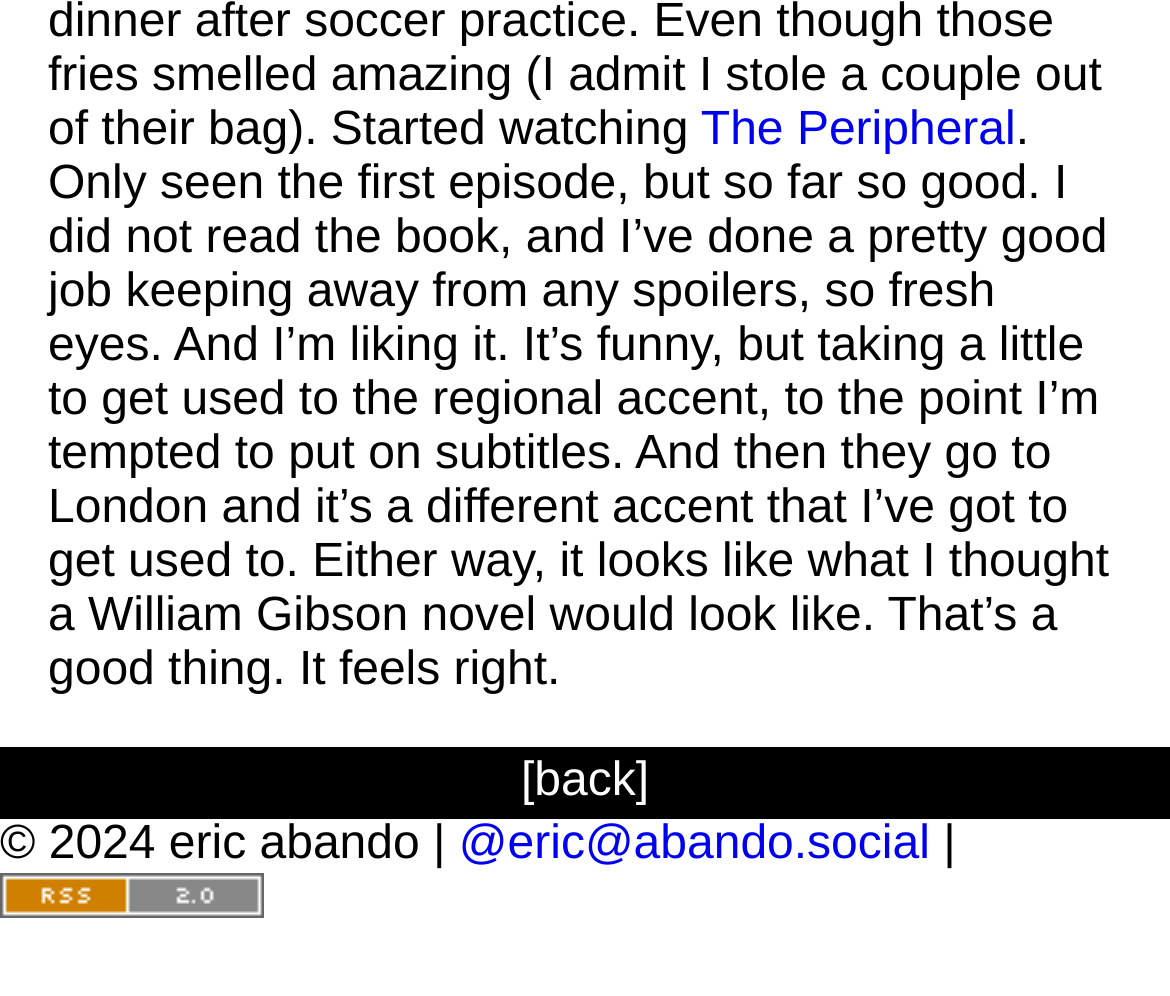Predict the bounding box coordinates for the UI element described as: "@eric@abando.social". The coordinates should be four float numbers between 0 and 1, presented as [left, top, right, bottom].

[0.392, 0.824, 0.795, 0.875]